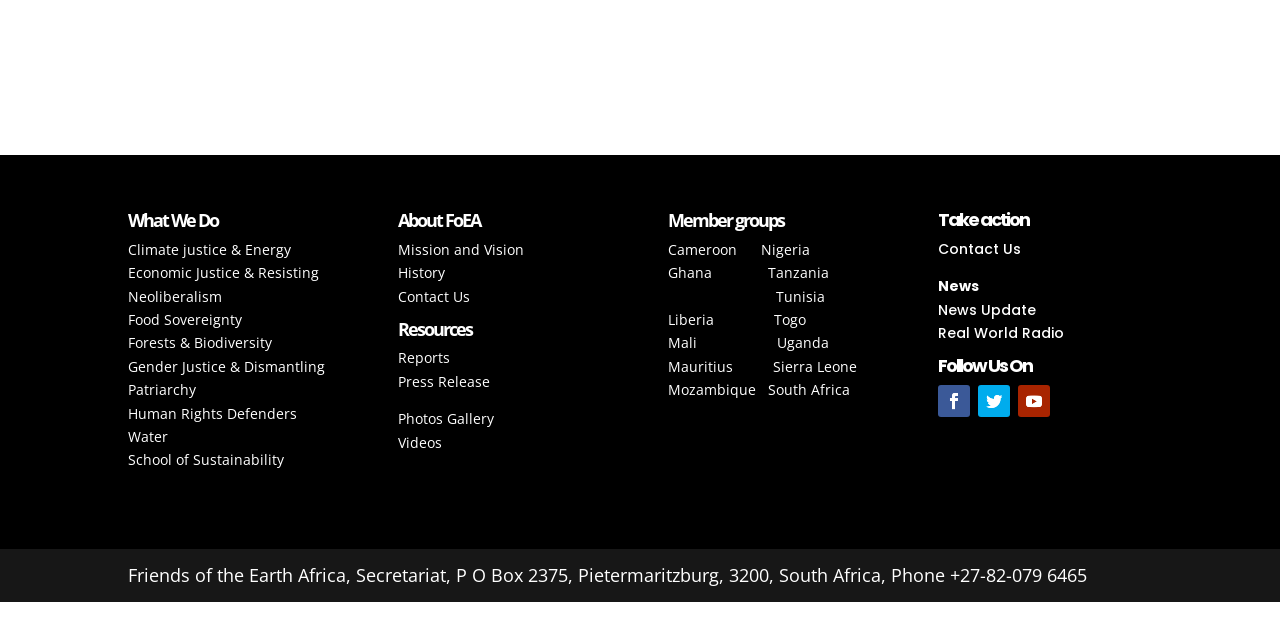Determine the bounding box coordinates of the UI element described by: "Follow".

[0.764, 0.601, 0.789, 0.651]